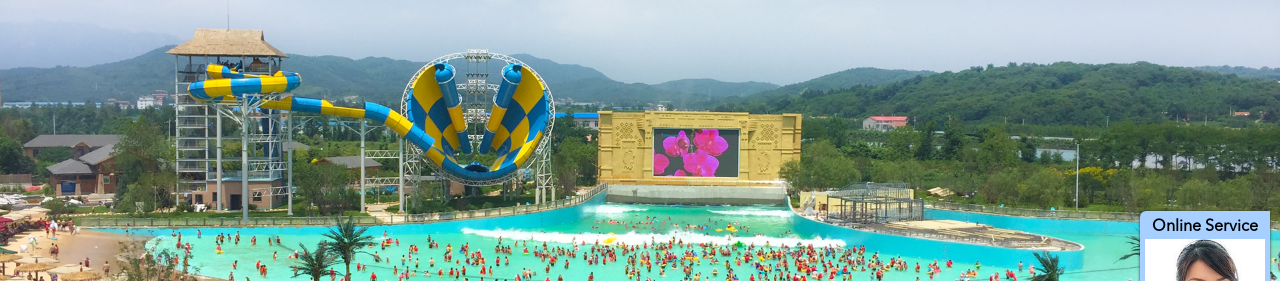Illustrate the image with a detailed caption.

The image showcases a vibrant water park, bustling with activity on a sunny day. In the foreground, a large pool is filled with excited guests enjoying various water activities, while in the background, a striking amusement park slide structure dominates the scene, featuring bright yellow and blue colors. The slide is designed for thrill-seekers and appears to lead to a circular flume, inviting riders to take the plunge. A massive screen displays cheerful visuals, adding to the festive atmosphere. Surrounding the pool, palm trees and lush greenery provide a tropical setting, enhancing the overall fun and excitement of the water park experience. To the right, an online service interface icon suggests that visitors can easily access assistance or information during their day of fun.